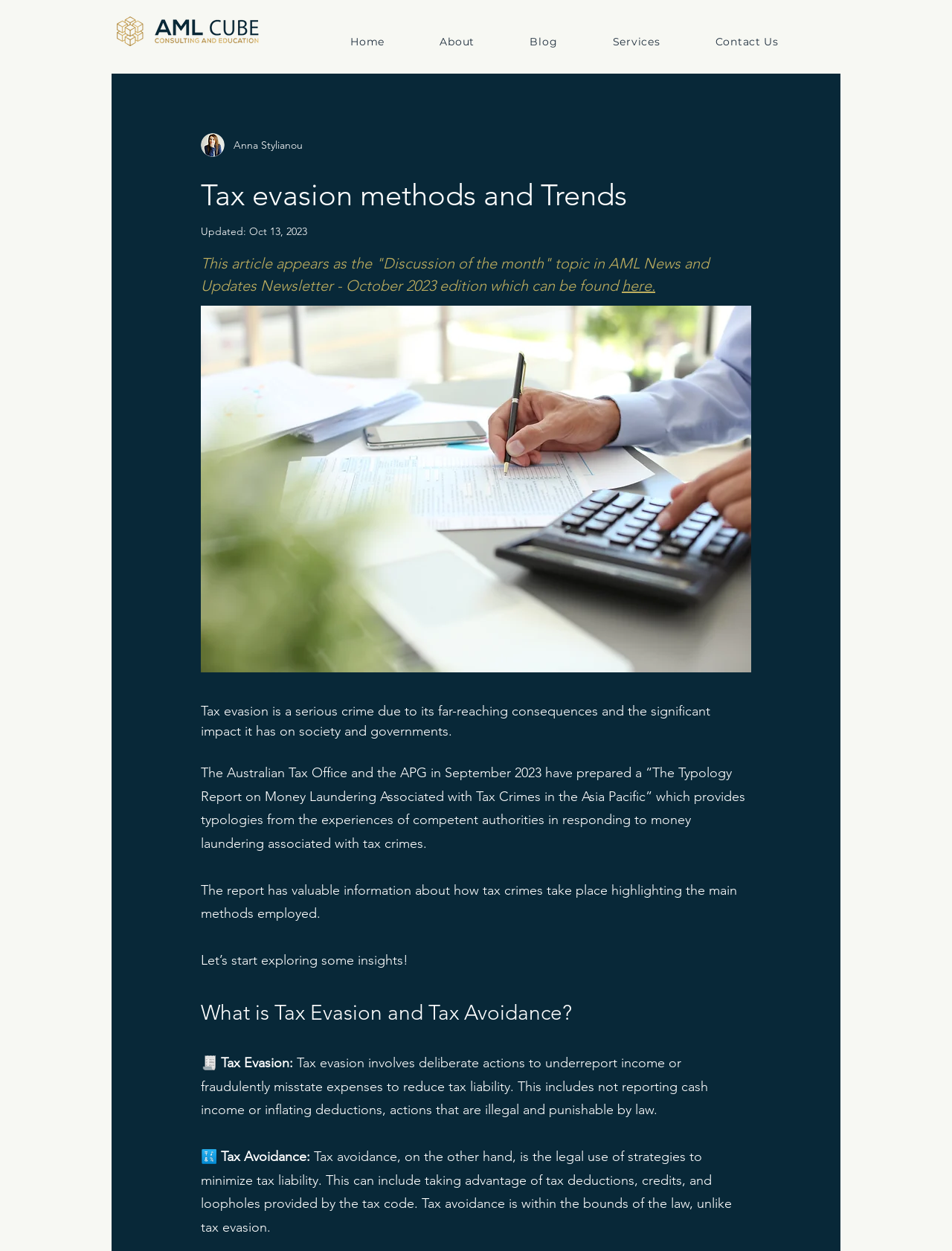Please find the top heading of the webpage and generate its text.

Tax evasion methods and Trends